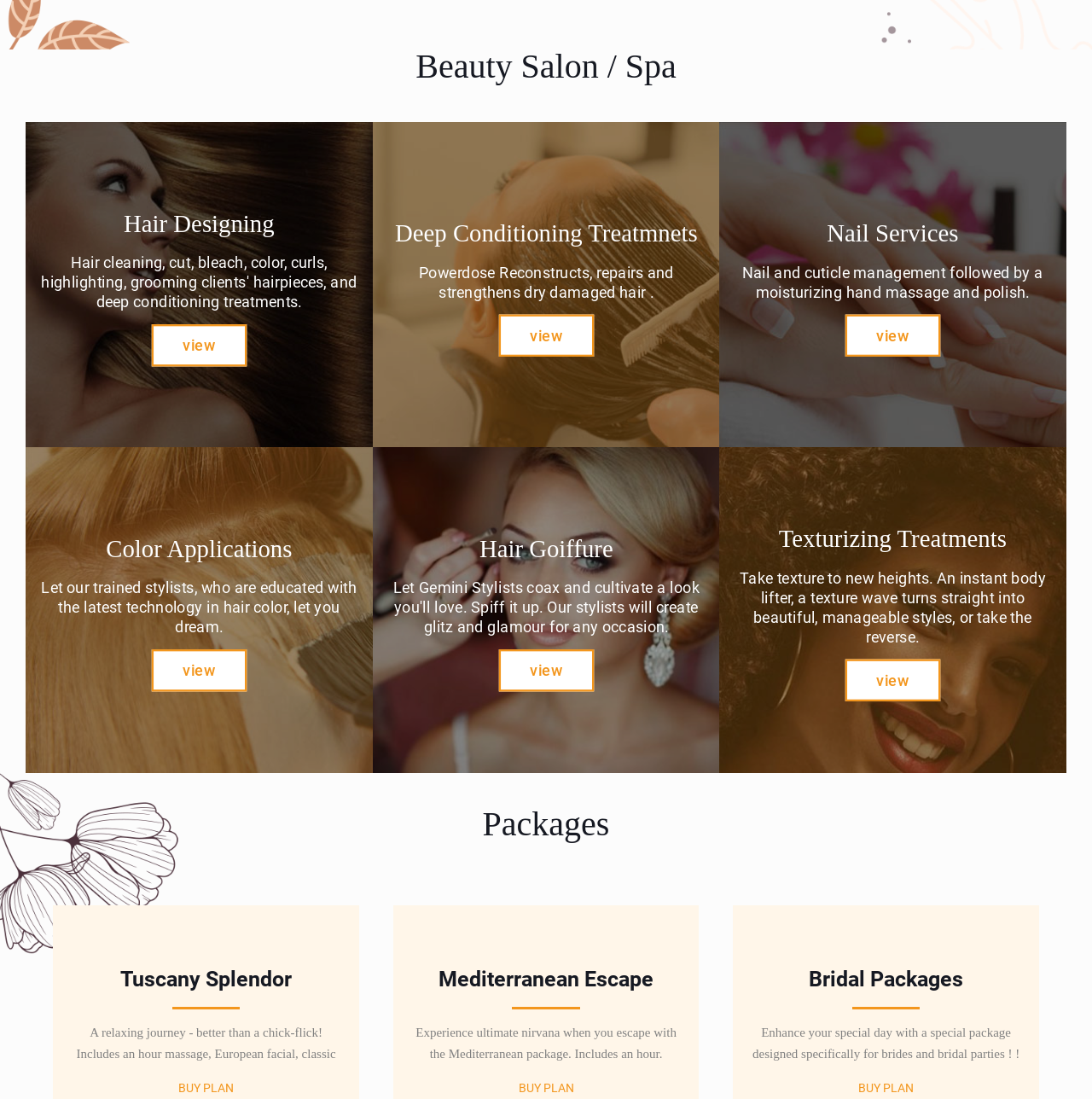Provide the bounding box coordinates for the UI element described in this sentence: "top of page". The coordinates should be four float values between 0 and 1, i.e., [left, top, right, bottom].

None